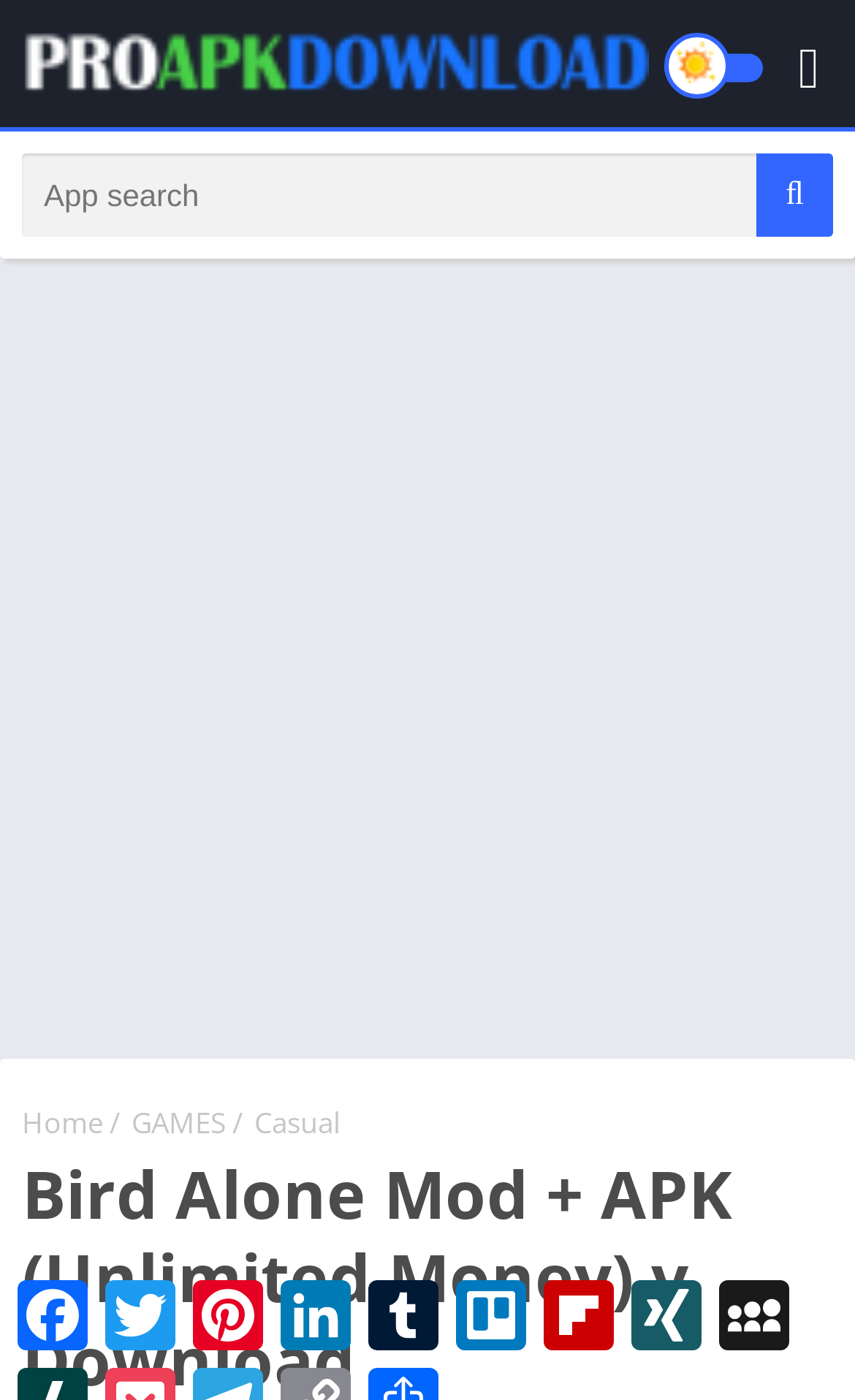Please give a short response to the question using one word or a phrase:
What is the purpose of the search box?

App search